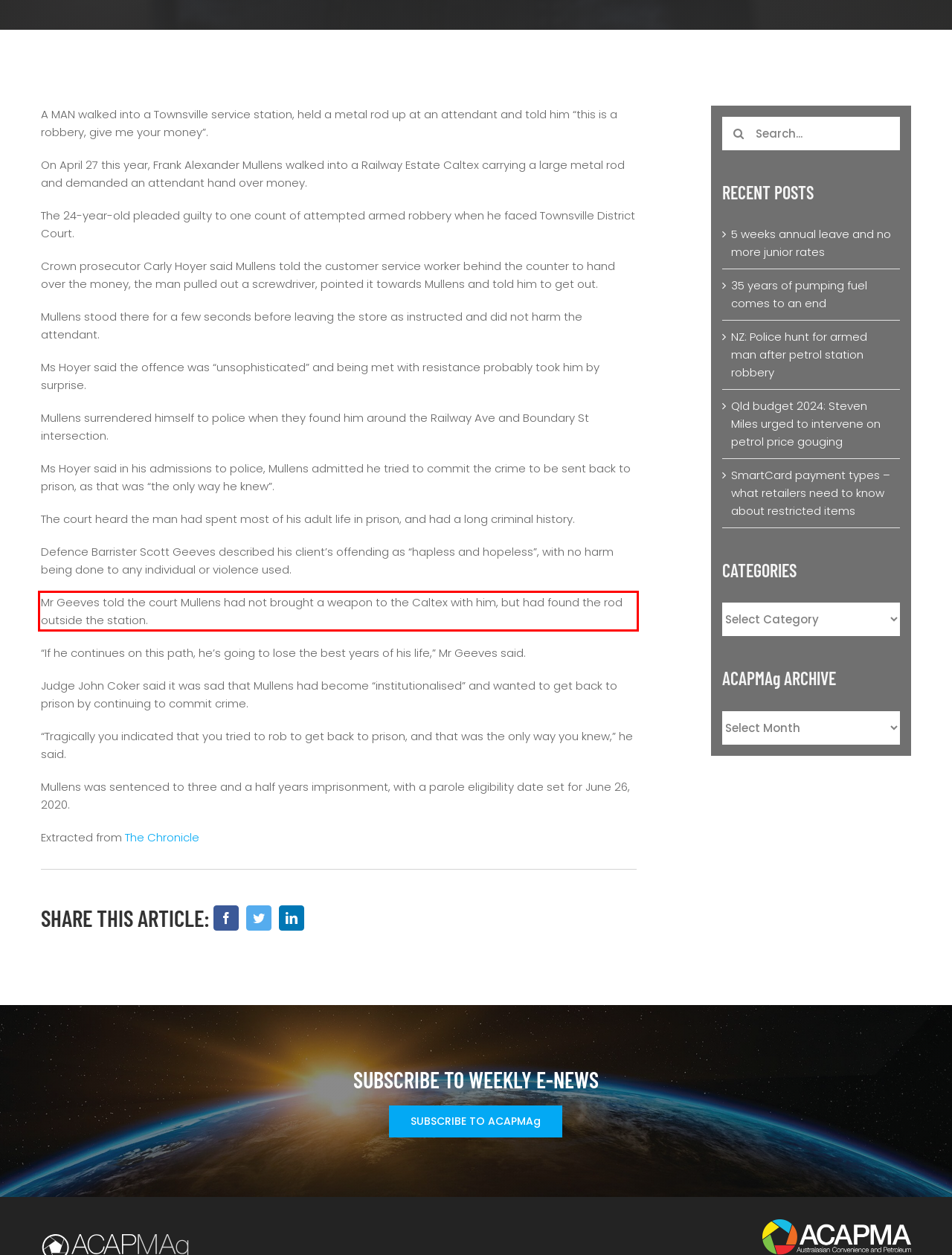You are presented with a screenshot containing a red rectangle. Extract the text found inside this red bounding box.

Mr Geeves told the court Mullens had not brought a weapon to the Caltex with him, but had found the rod outside the station.